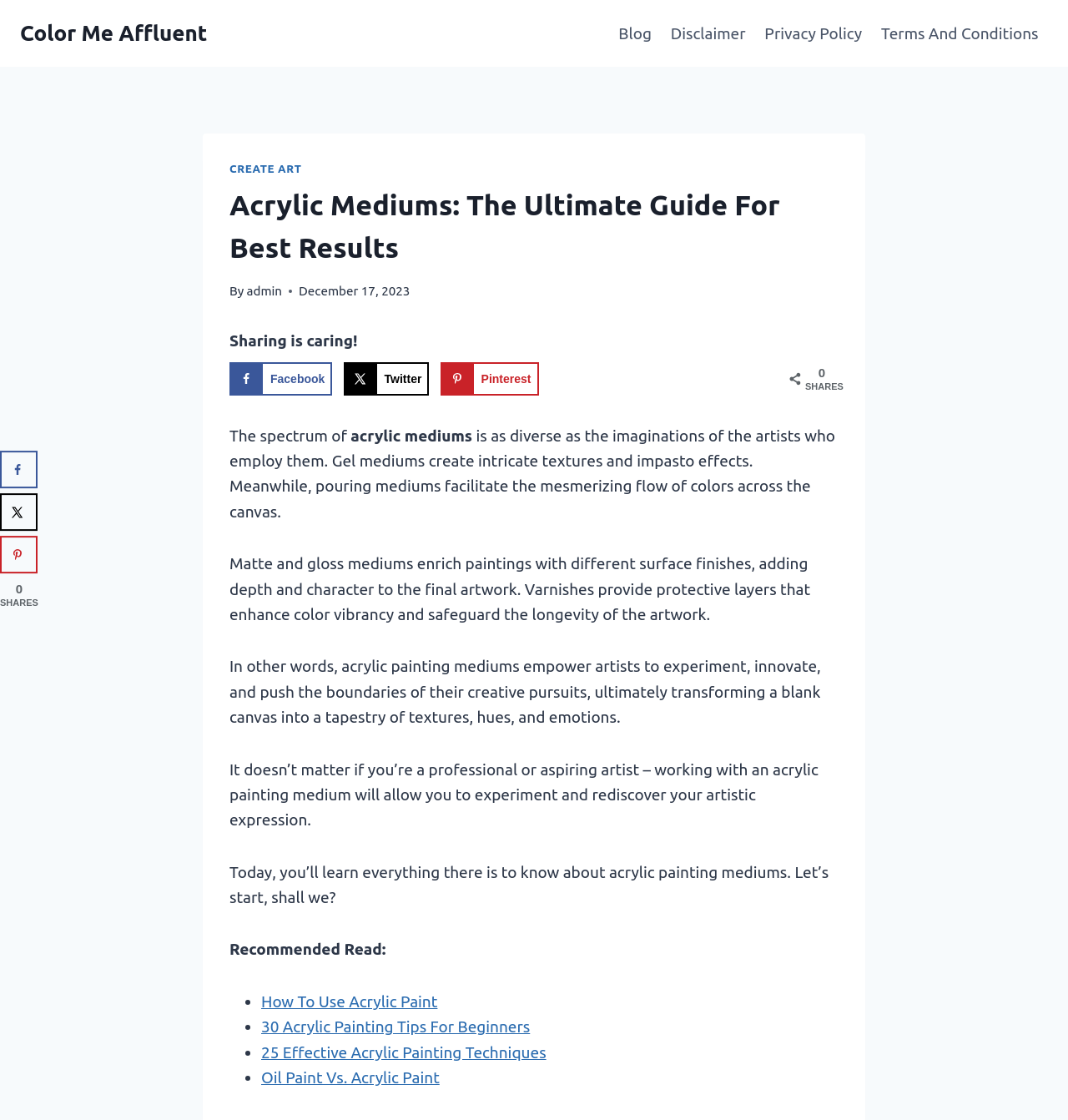What is the name of the blog?
Using the image, elaborate on the answer with as much detail as possible.

I found the answer by looking at the navigation section of the webpage, where it says 'Primary Navigation' and lists several links, including 'Blog' with the text 'Color Me Affluent'.